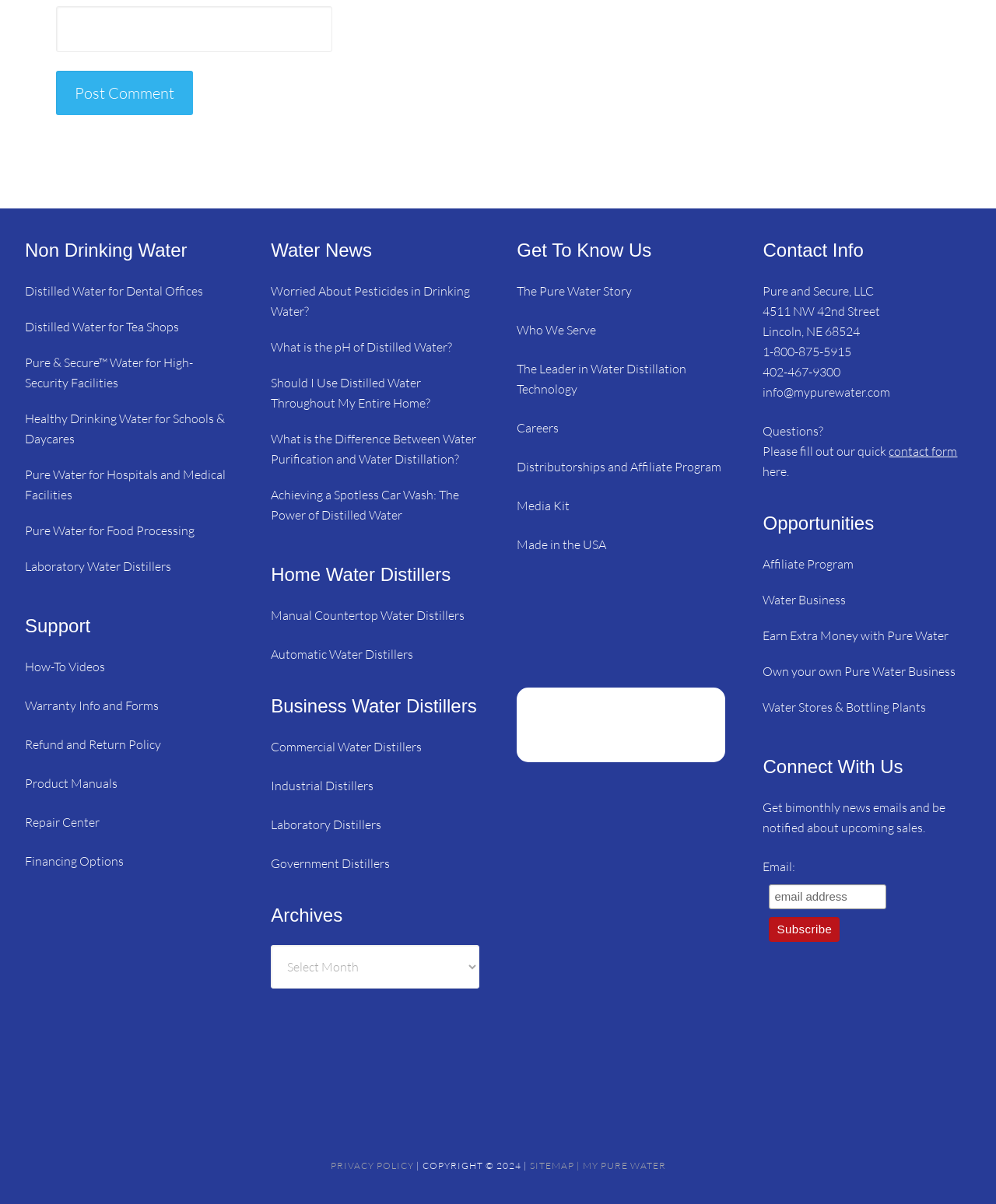Locate the bounding box coordinates of the clickable area to execute the instruction: "Learn about distilled water for dental offices". Provide the coordinates as four float numbers between 0 and 1, represented as [left, top, right, bottom].

[0.025, 0.235, 0.204, 0.248]